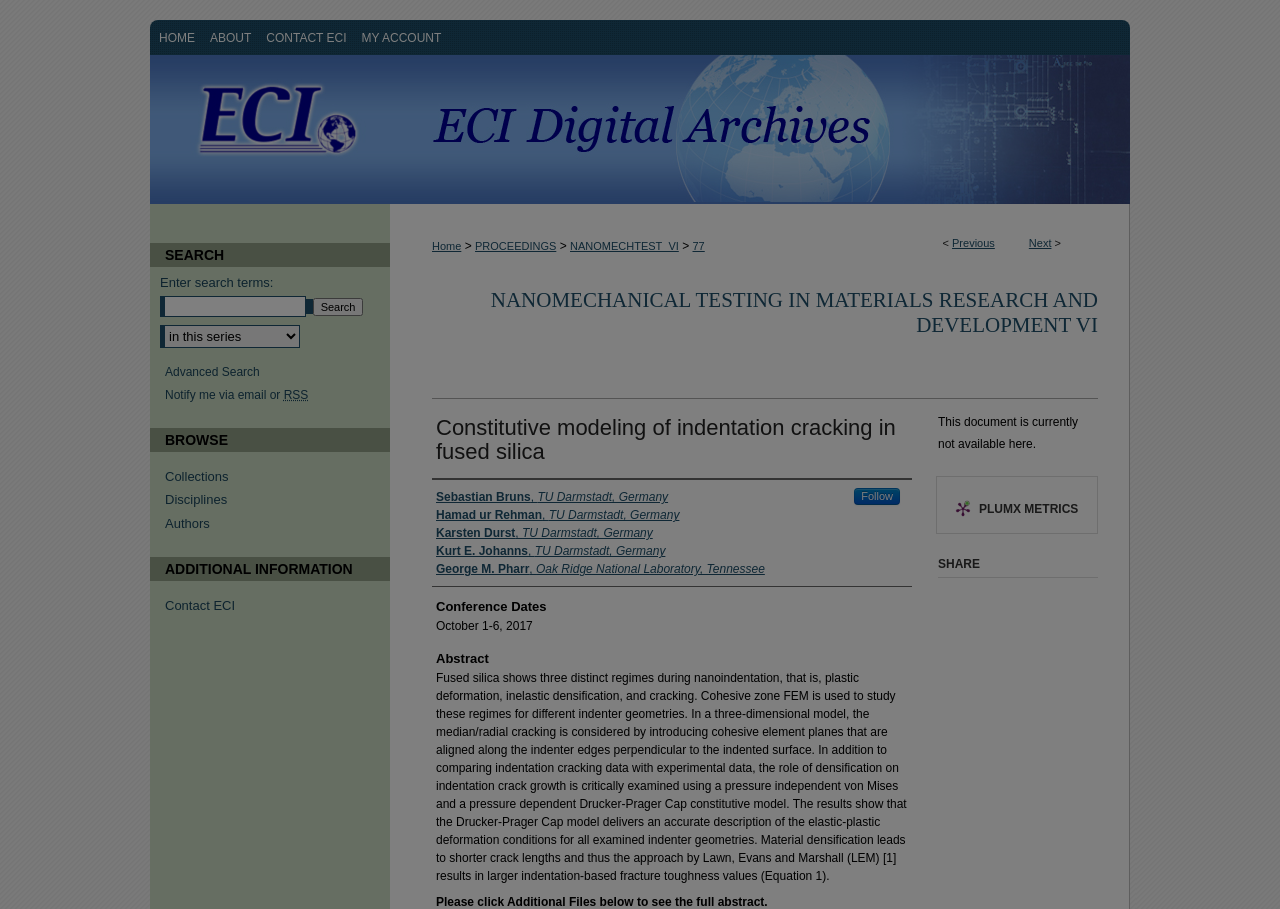Find the bounding box coordinates for the area you need to click to carry out the instruction: "Search for something". The coordinates should be four float numbers between 0 and 1, indicated as [left, top, right, bottom].

[0.125, 0.326, 0.239, 0.349]